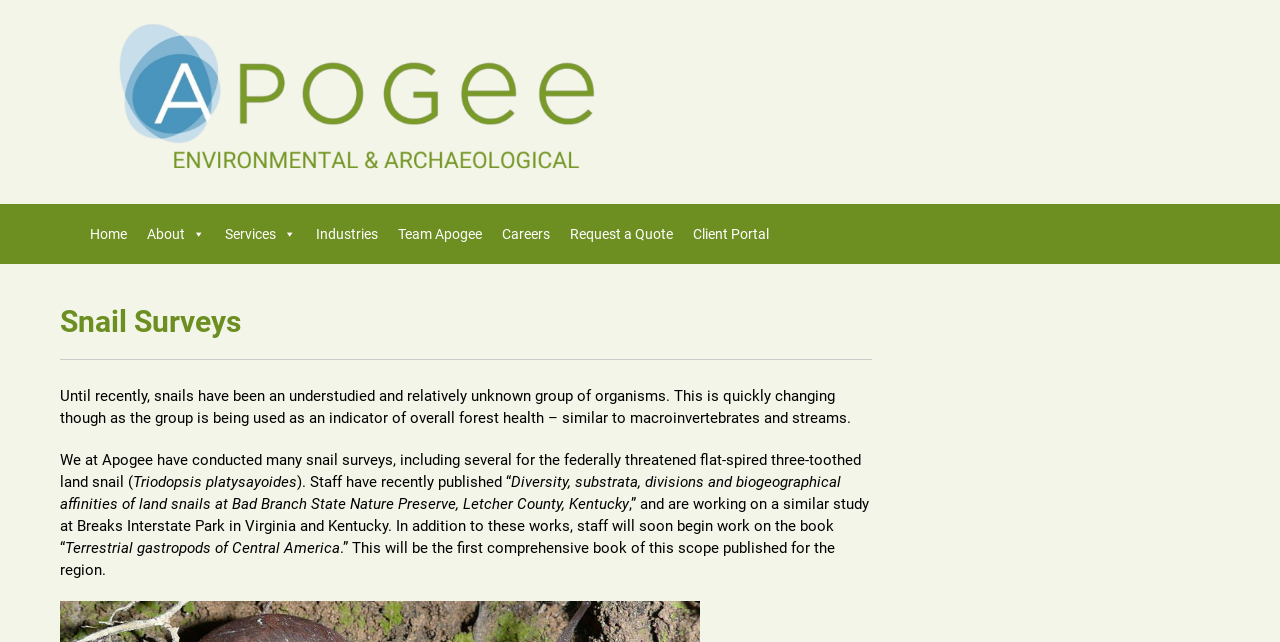Please pinpoint the bounding box coordinates for the region I should click to adhere to this instruction: "view services".

[0.168, 0.333, 0.239, 0.396]